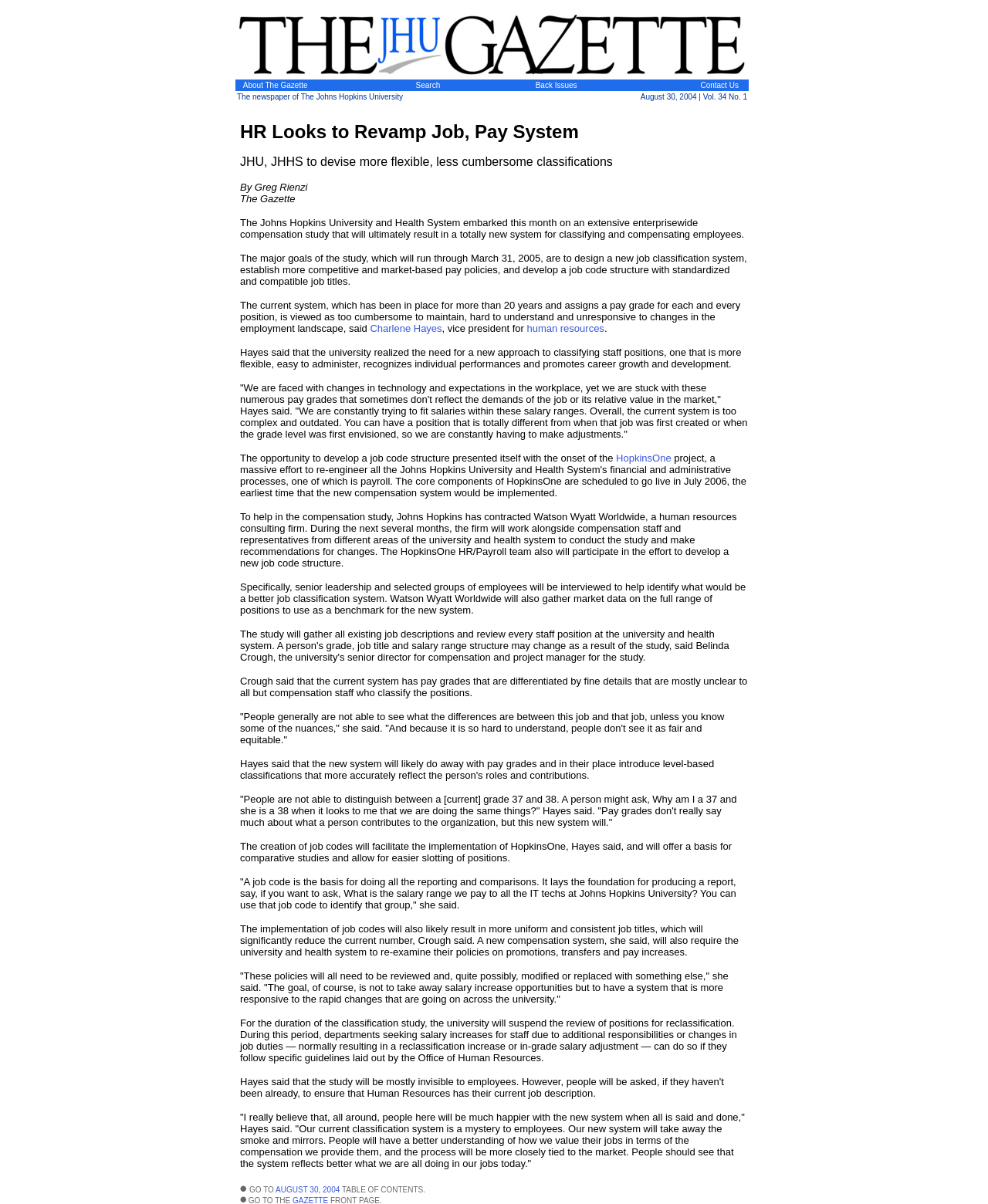Find and indicate the bounding box coordinates of the region you should select to follow the given instruction: "View Back Issues".

[0.542, 0.064, 0.584, 0.075]